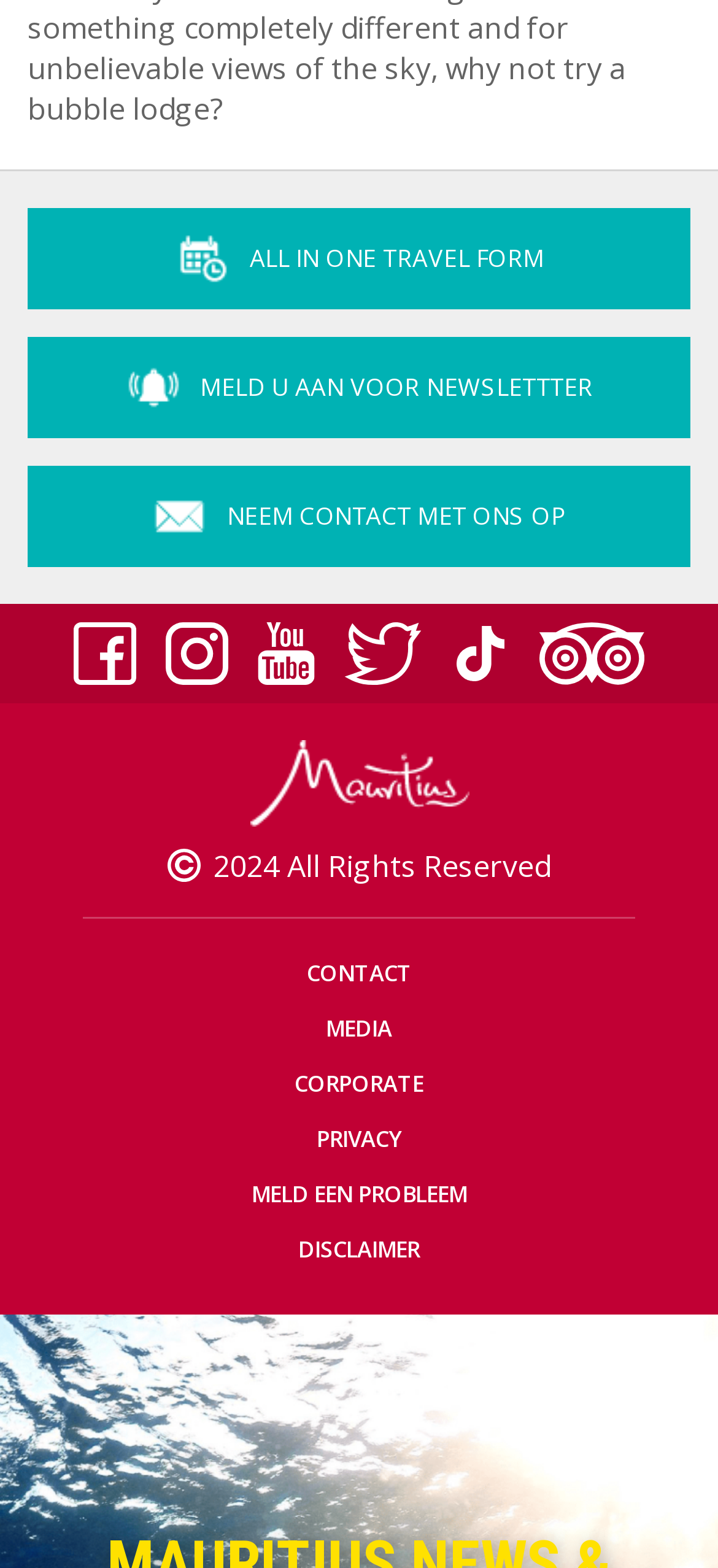Pinpoint the bounding box coordinates of the clickable element to carry out the following instruction: "Click on ALL IN ONE TRAVEL FORM."

[0.038, 0.132, 0.962, 0.197]